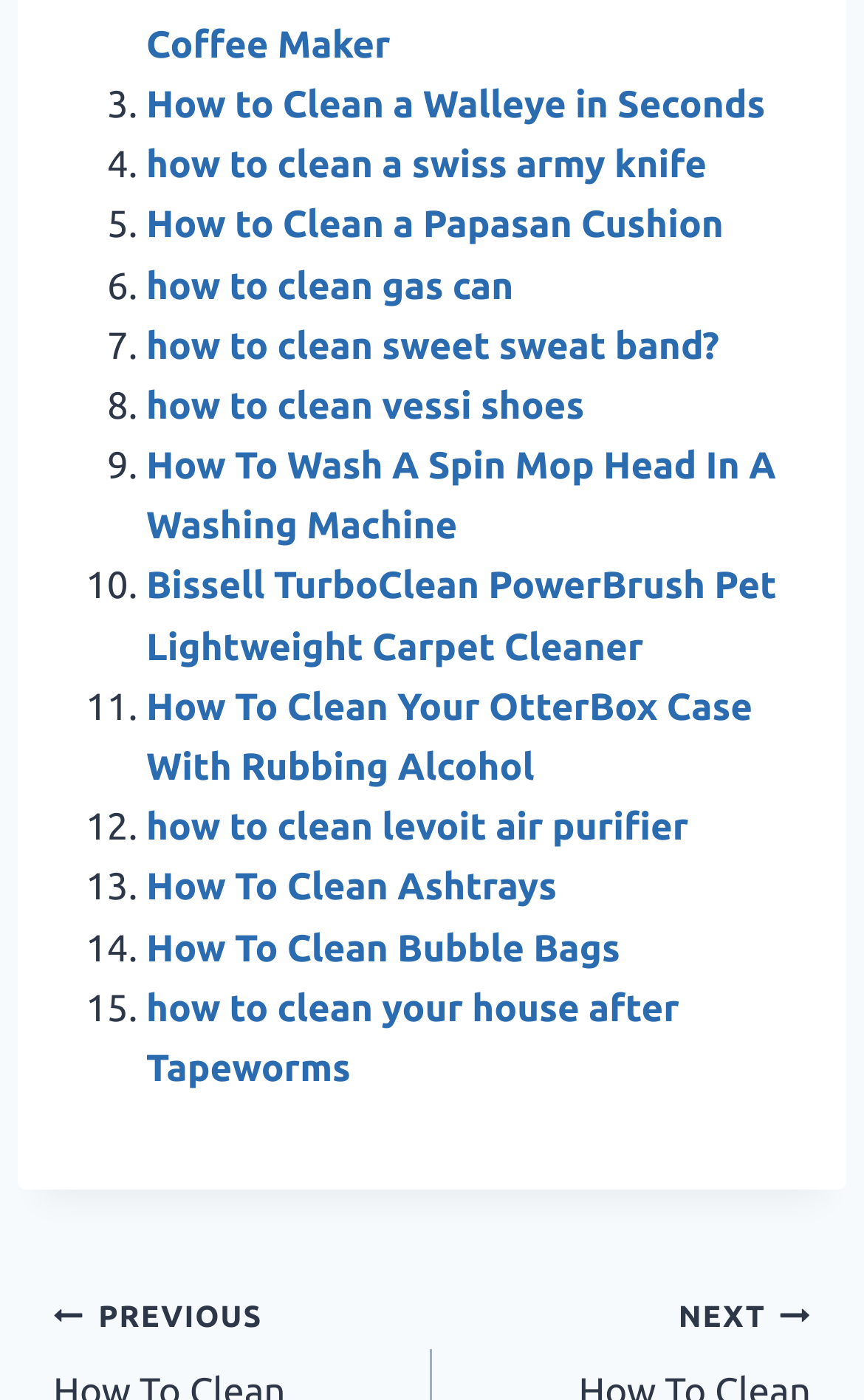Please identify the bounding box coordinates for the region that you need to click to follow this instruction: "Click on 'How to Clean a Walleye in Seconds'".

[0.169, 0.06, 0.886, 0.09]